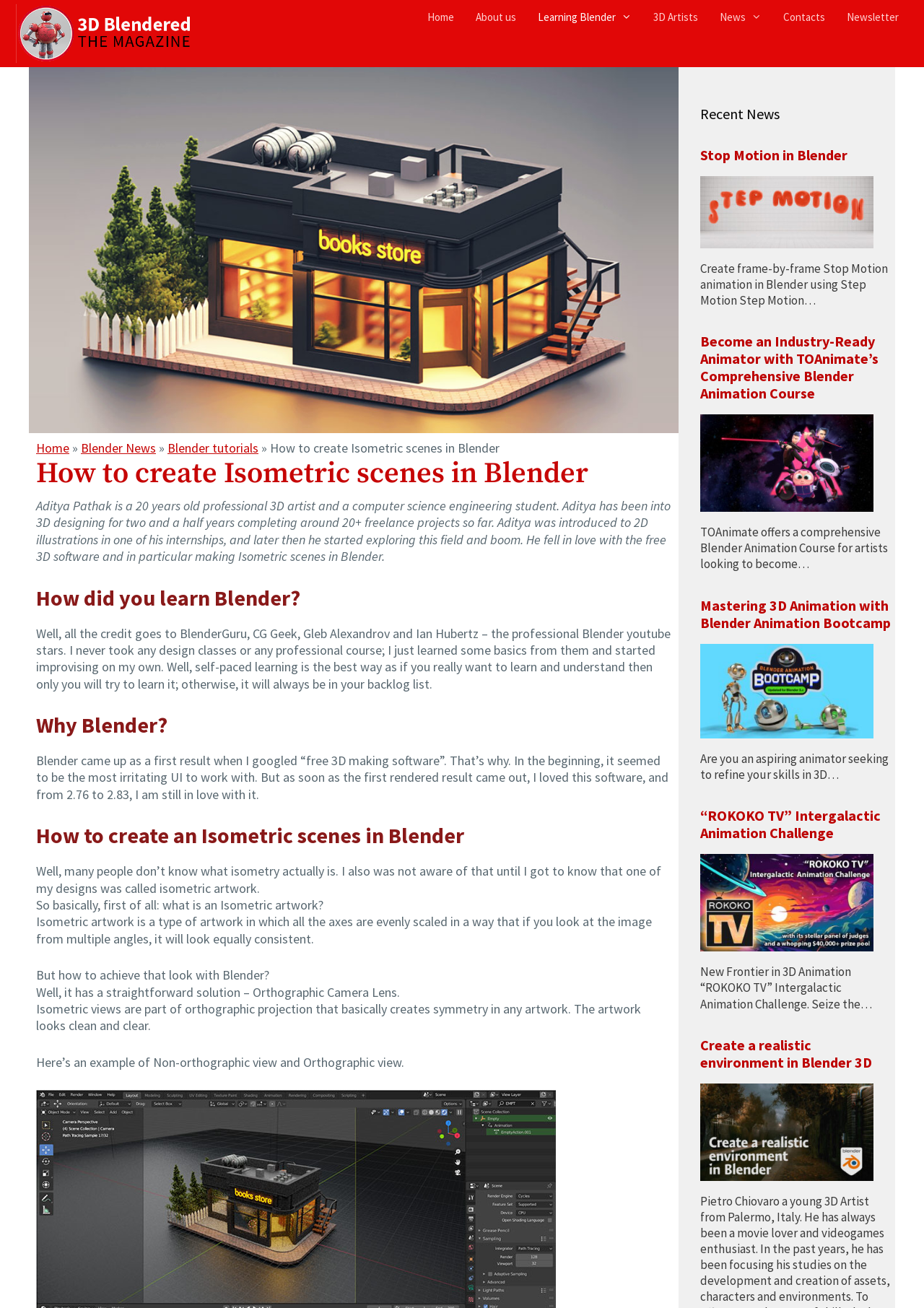What is the main title displayed on this webpage?

How to create Isometric scenes in Blender